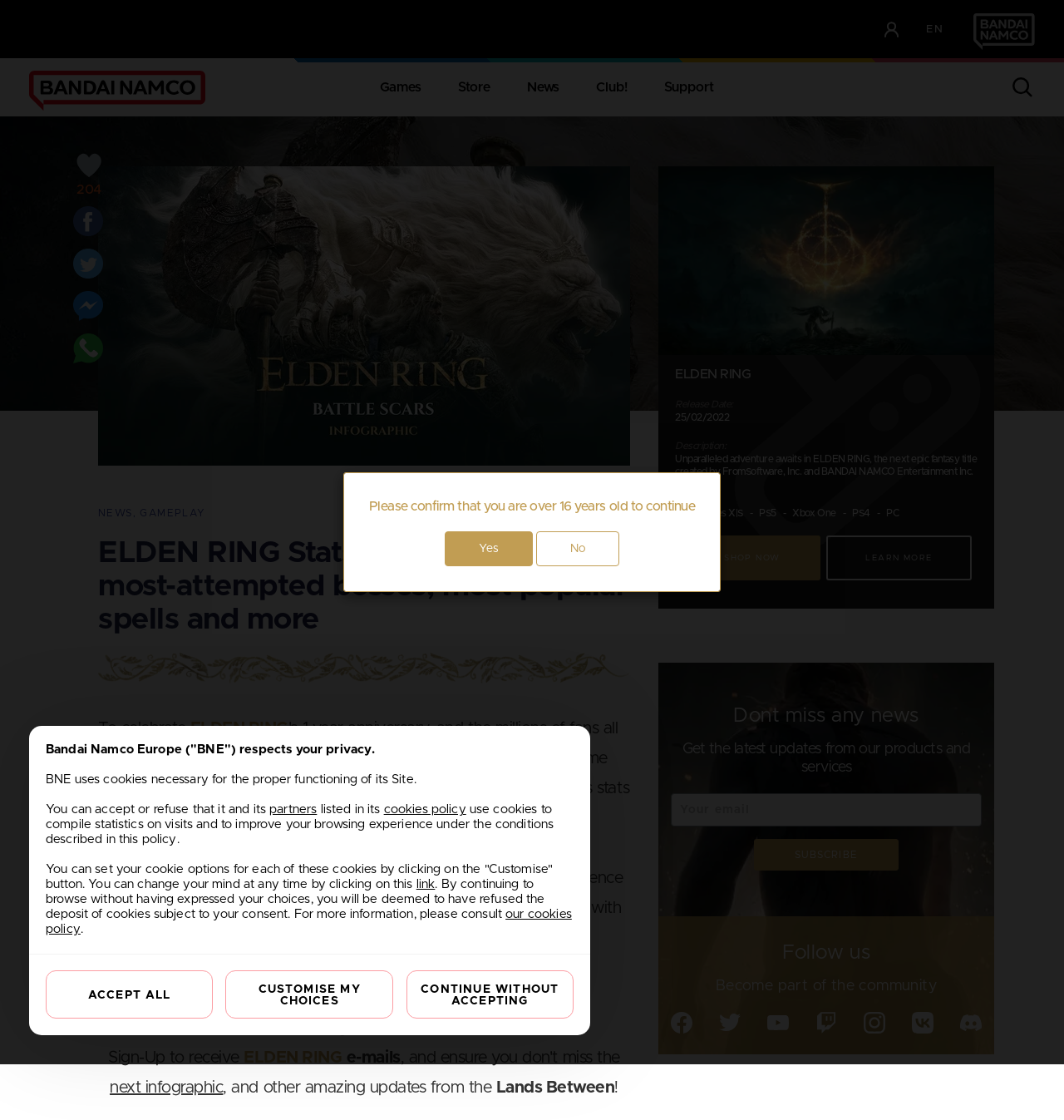Please reply with a single word or brief phrase to the question: 
What can users do to receive updates from the Lands Between?

Sign-Up to receive e-mails